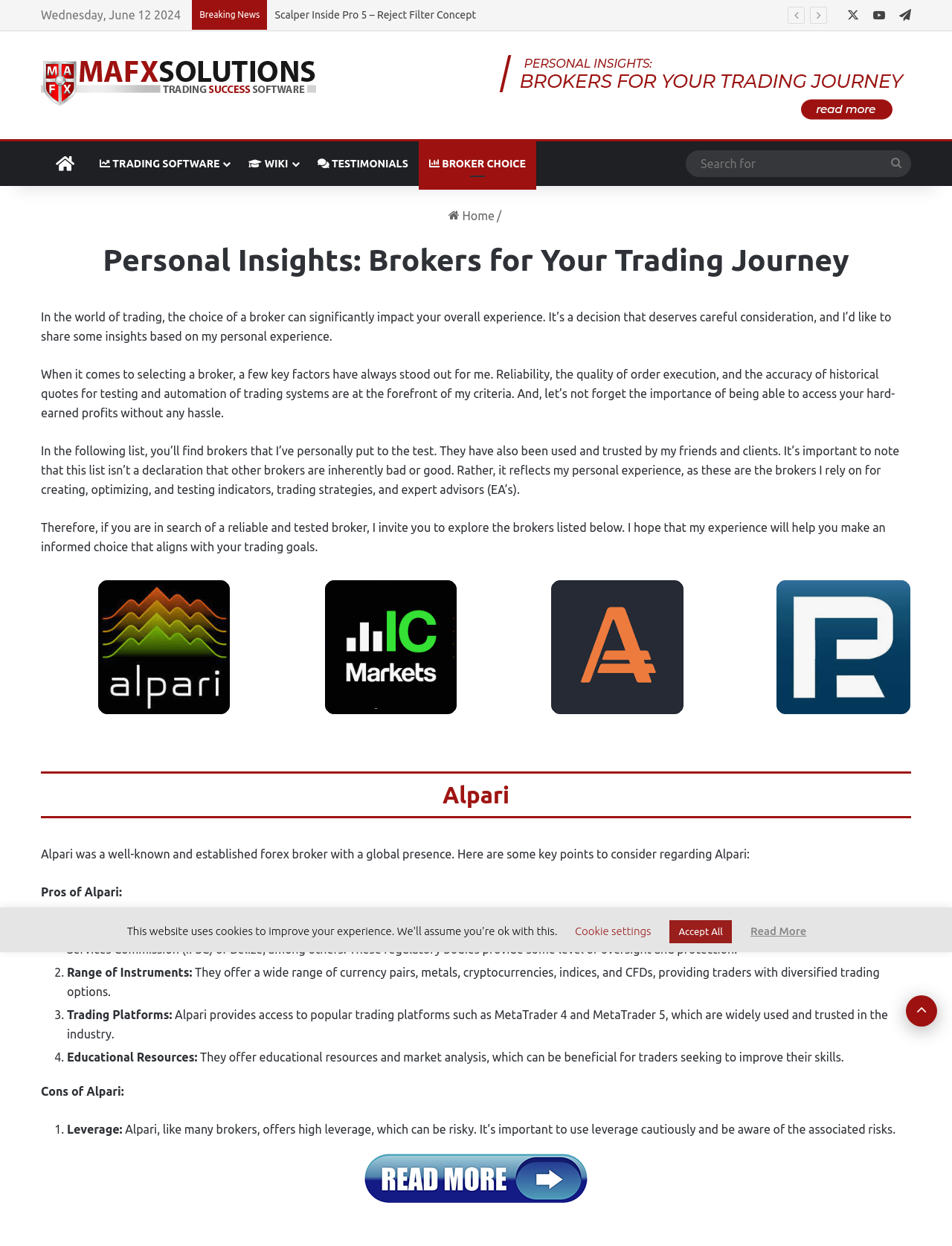Highlight the bounding box coordinates of the region I should click on to meet the following instruction: "Read More".

[0.788, 0.742, 0.847, 0.752]